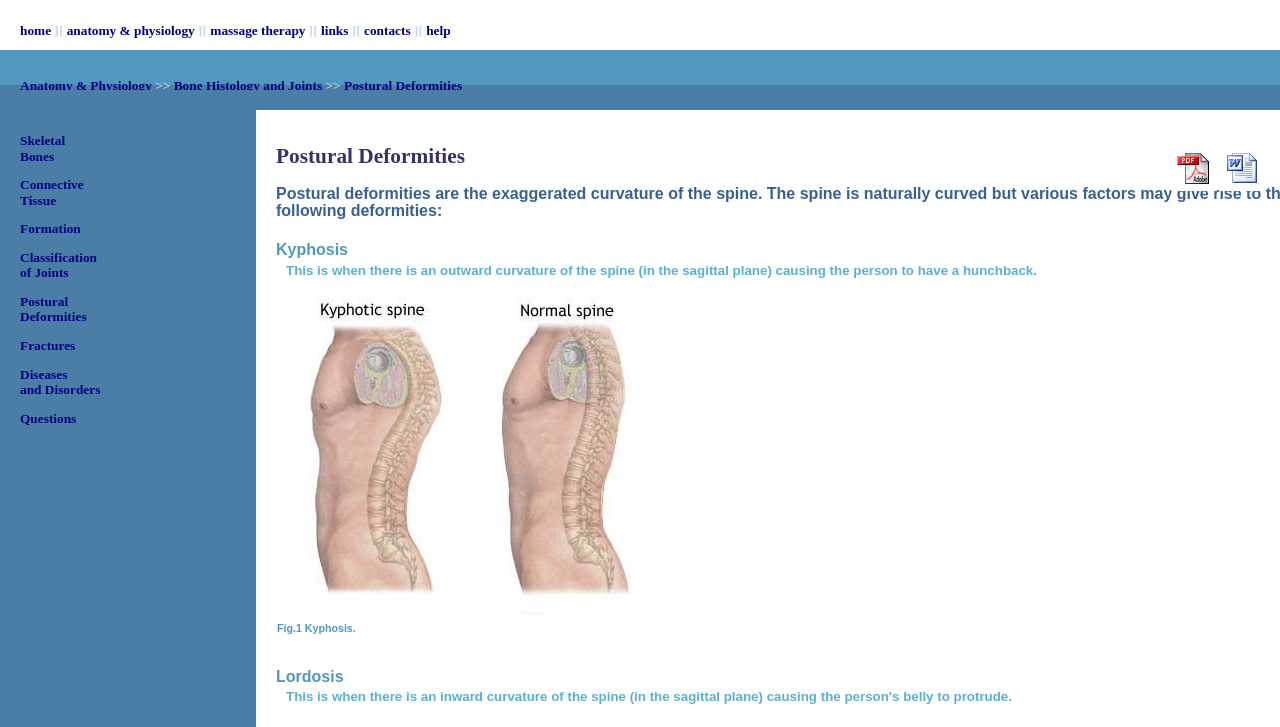Please provide a brief answer to the following inquiry using a single word or phrase:
What is the topic of the image with the caption 'Fig.1'?

Kyphosis